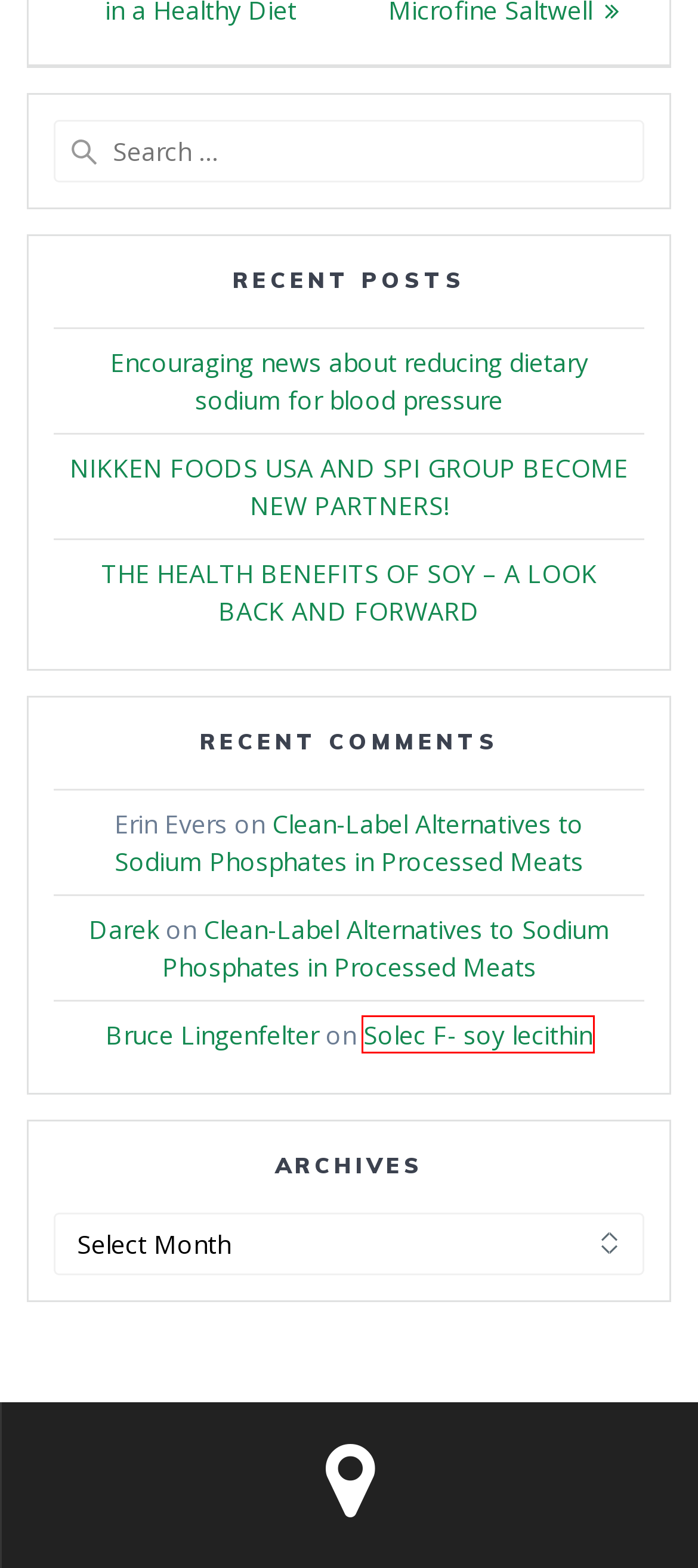Examine the screenshot of a webpage with a red bounding box around a UI element. Select the most accurate webpage description that corresponds to the new page after clicking the highlighted element. Here are the choices:
A. Dr. Eric Decker on the Role of Processed Foods in a Healthy Diet – SPI Group
B. NIKKEN FOODS USA AND SPI GROUP BECOME NEW PARTNERS! – SPI Group
C. Encouraging news about reducing dietary sodium for blood pressure – SPI Group
D. spigroup – SPI Group
E. Clean-Label Alternatives to Sodium Phosphates in Processed Meats – SPI Group
F. Uncategorized – SPI Group
G. THE HEALTH BENEFITS OF SOY – A LOOK BACK AND FORWARD – SPI Group
H. Solec F- soy lecithin – SPI Group

H